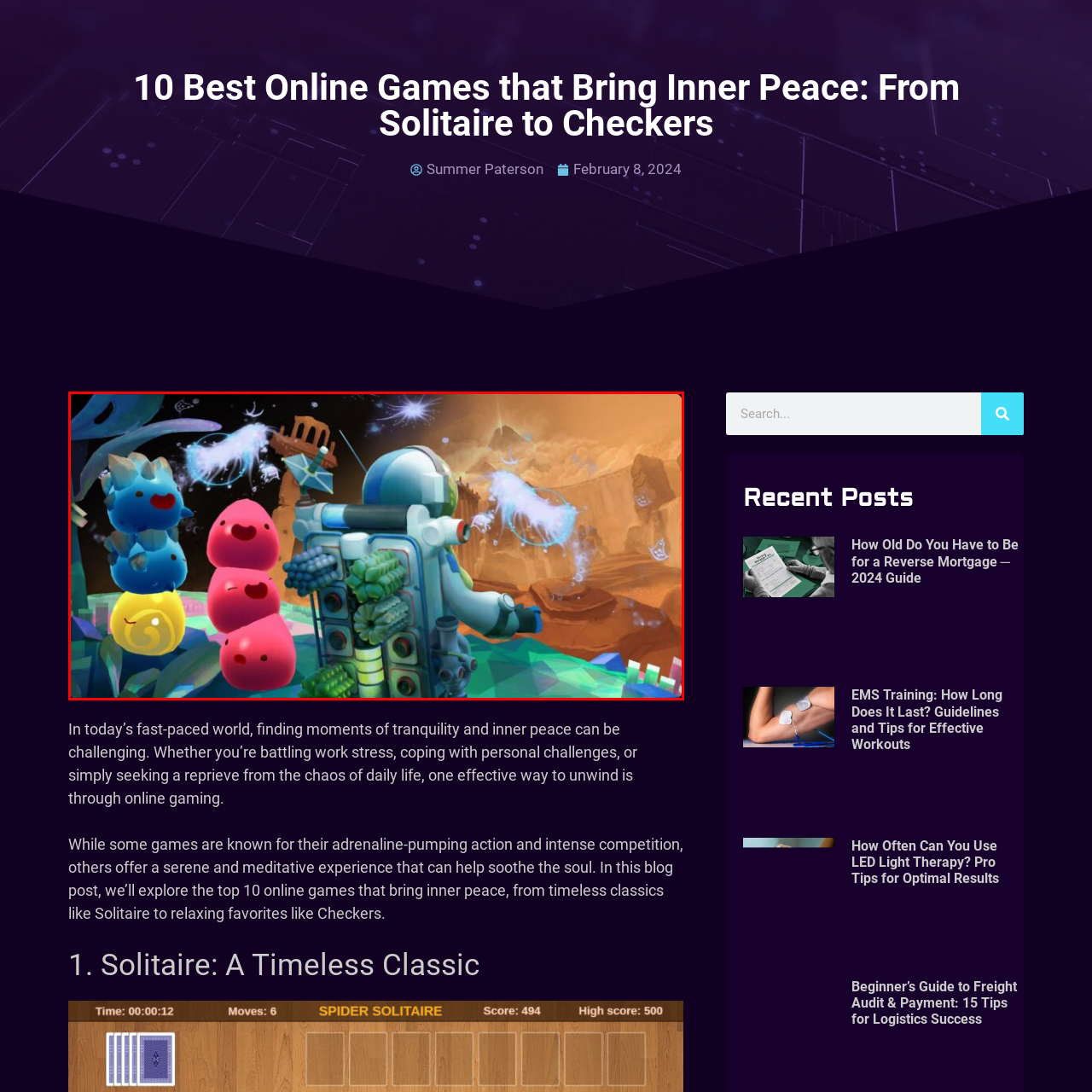What is the astronaut gazing at?
Analyze the image marked by the red bounding box and respond with an in-depth answer considering the visual clues.

In the background of the image, an astronaut clad in a futuristic space suit is gazing into an otherworldly landscape filled with vibrant colors and abstract forms, hinting at exploration and adventure.